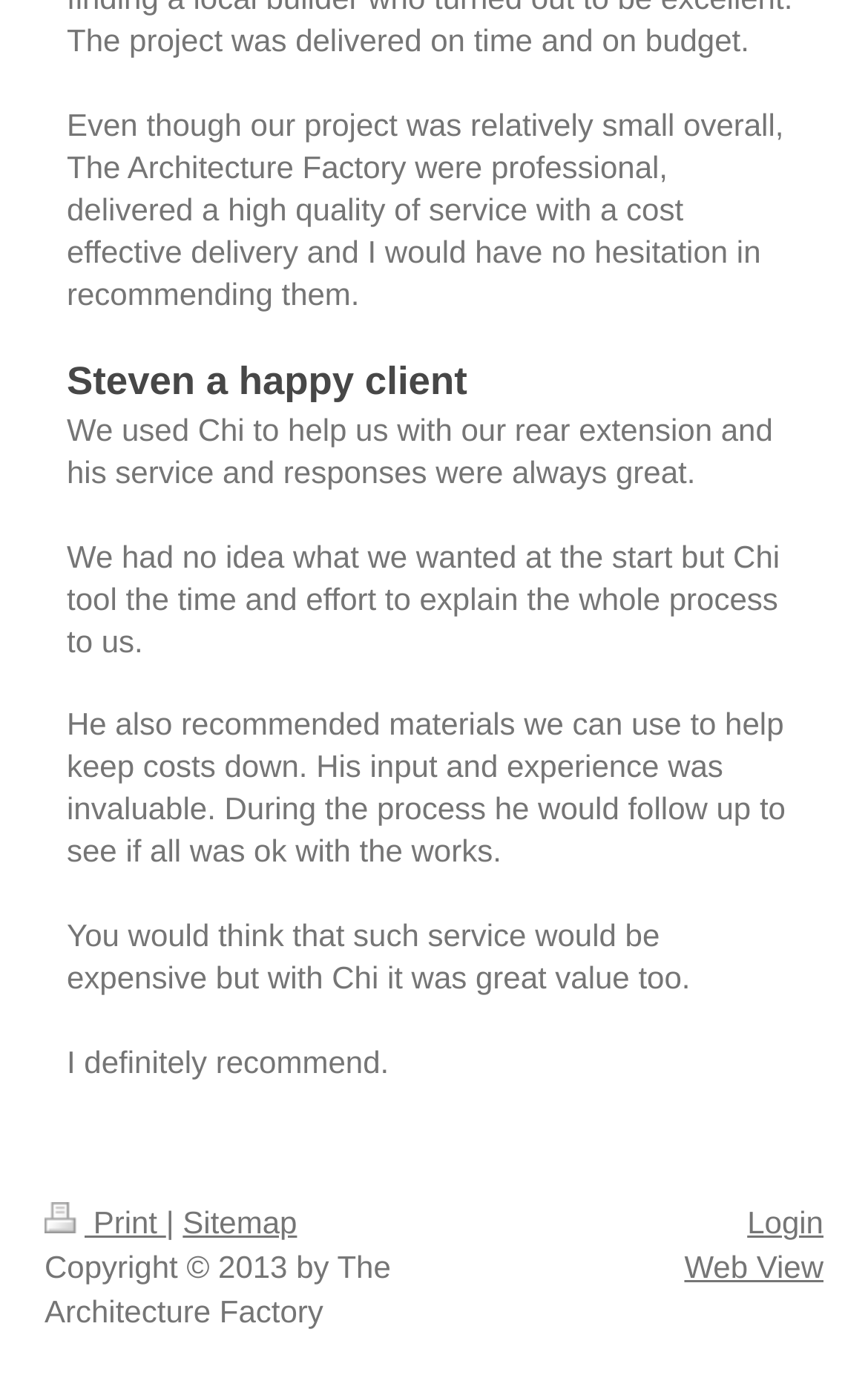From the screenshot, find the bounding box of the UI element matching this description: "Web View". Supply the bounding box coordinates in the form [left, top, right, bottom], each a float between 0 and 1.

[0.788, 0.906, 0.949, 0.932]